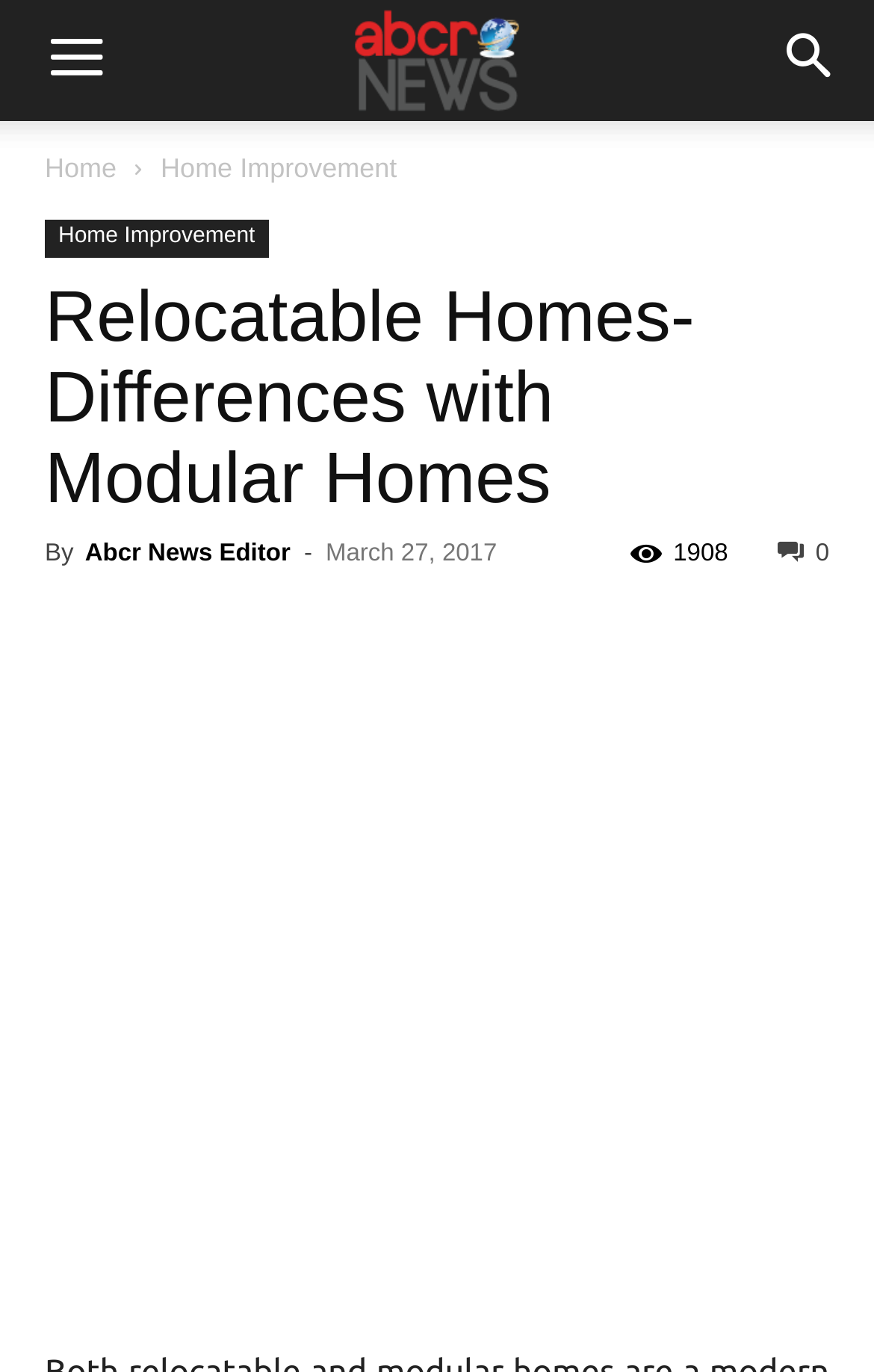Give a concise answer using only one word or phrase for this question:
How many social media links are present?

5